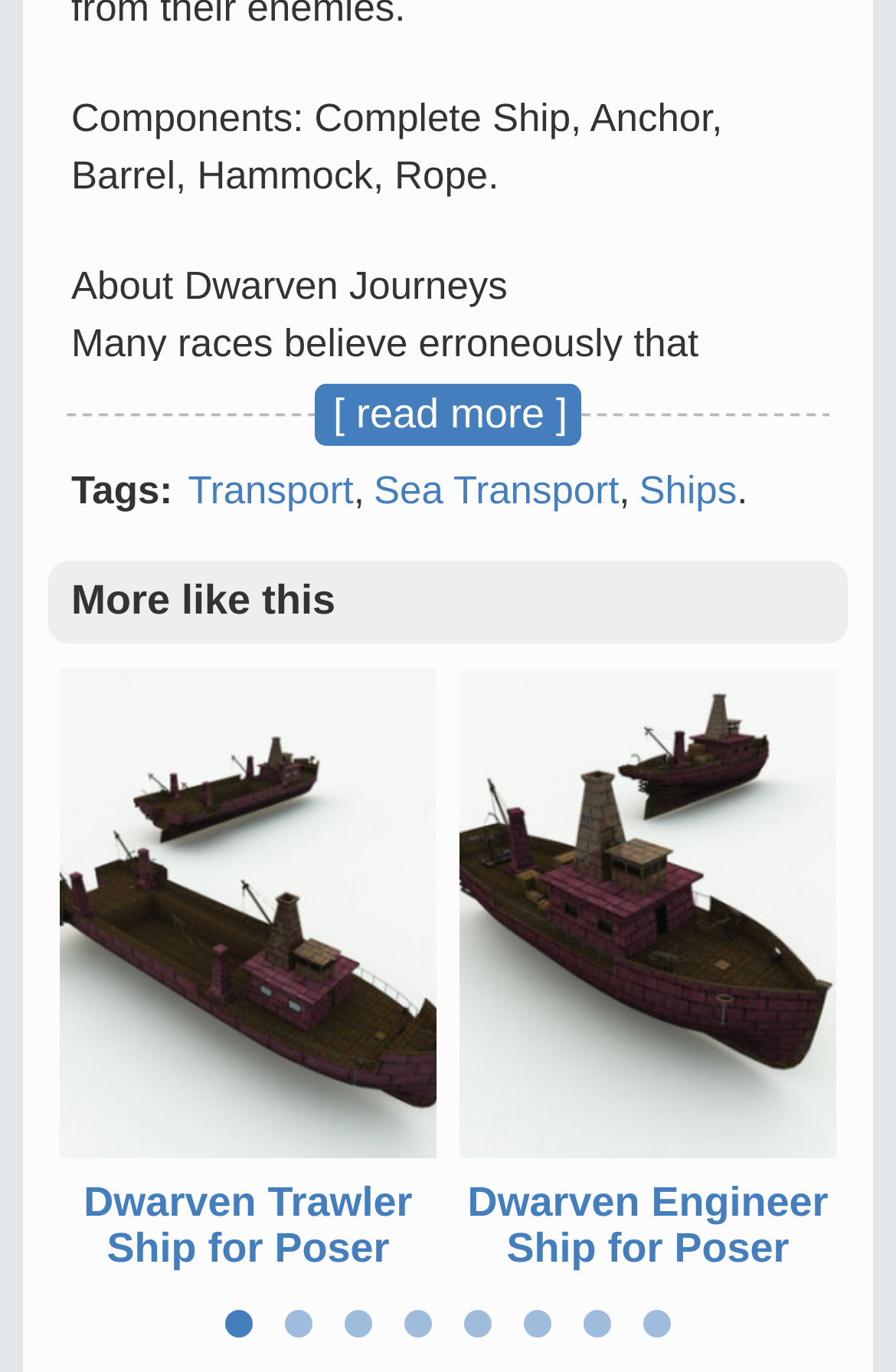Kindly determine the bounding box coordinates for the clickable area to achieve the given instruction: "Explore Dwarven Trawler Ship for Poser".

[0.067, 0.82, 0.487, 0.851]